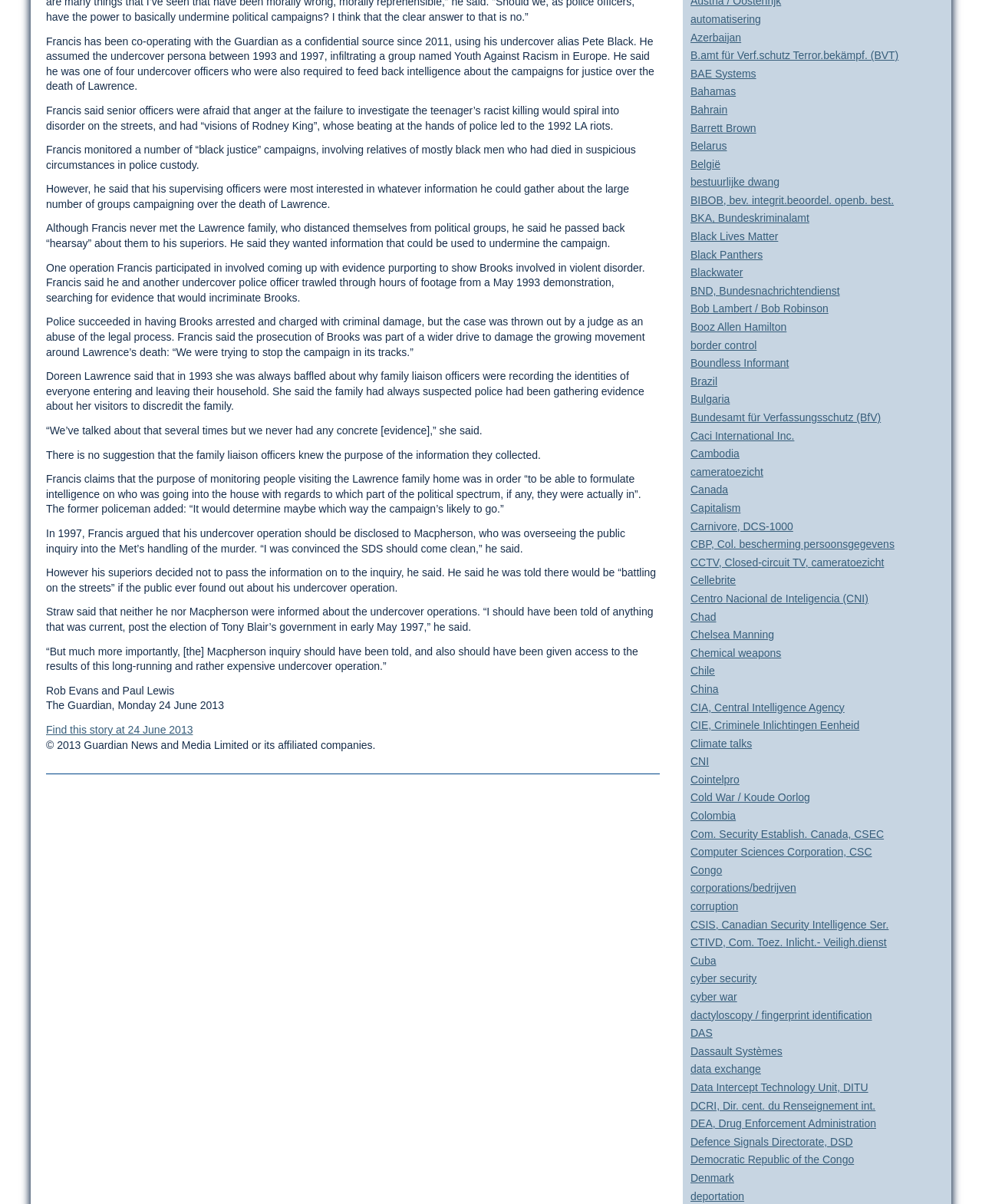Find the bounding box coordinates of the element to click in order to complete this instruction: "Go to YouCan.FixCopyright.eu". The bounding box coordinates must be four float numbers between 0 and 1, denoted as [left, top, right, bottom].

None